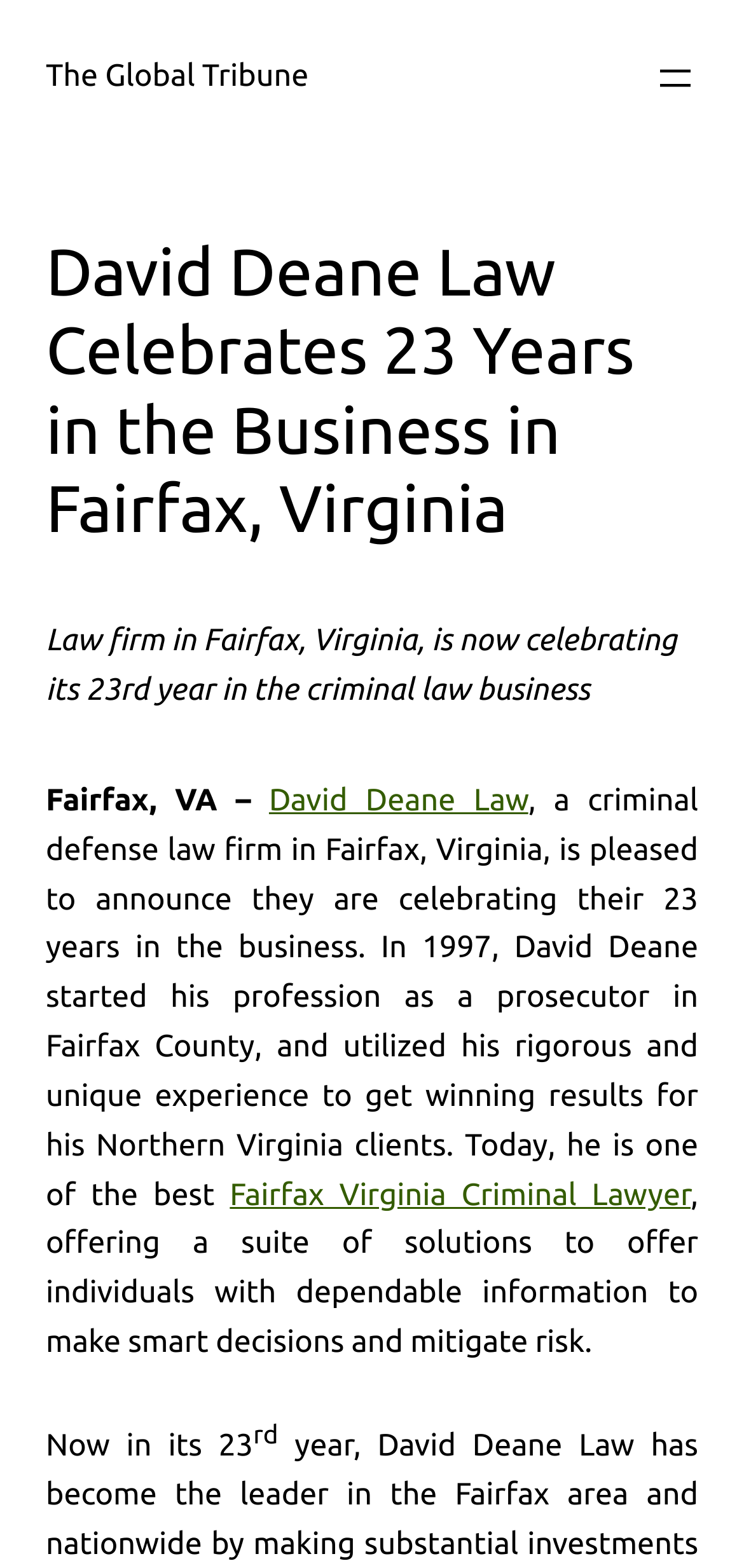Based on the element description David Deane Law, identify the bounding box of the UI element in the given webpage screenshot. The coordinates should be in the format (top-left x, top-left y, bottom-right x, bottom-right y) and must be between 0 and 1.

[0.361, 0.5, 0.71, 0.522]